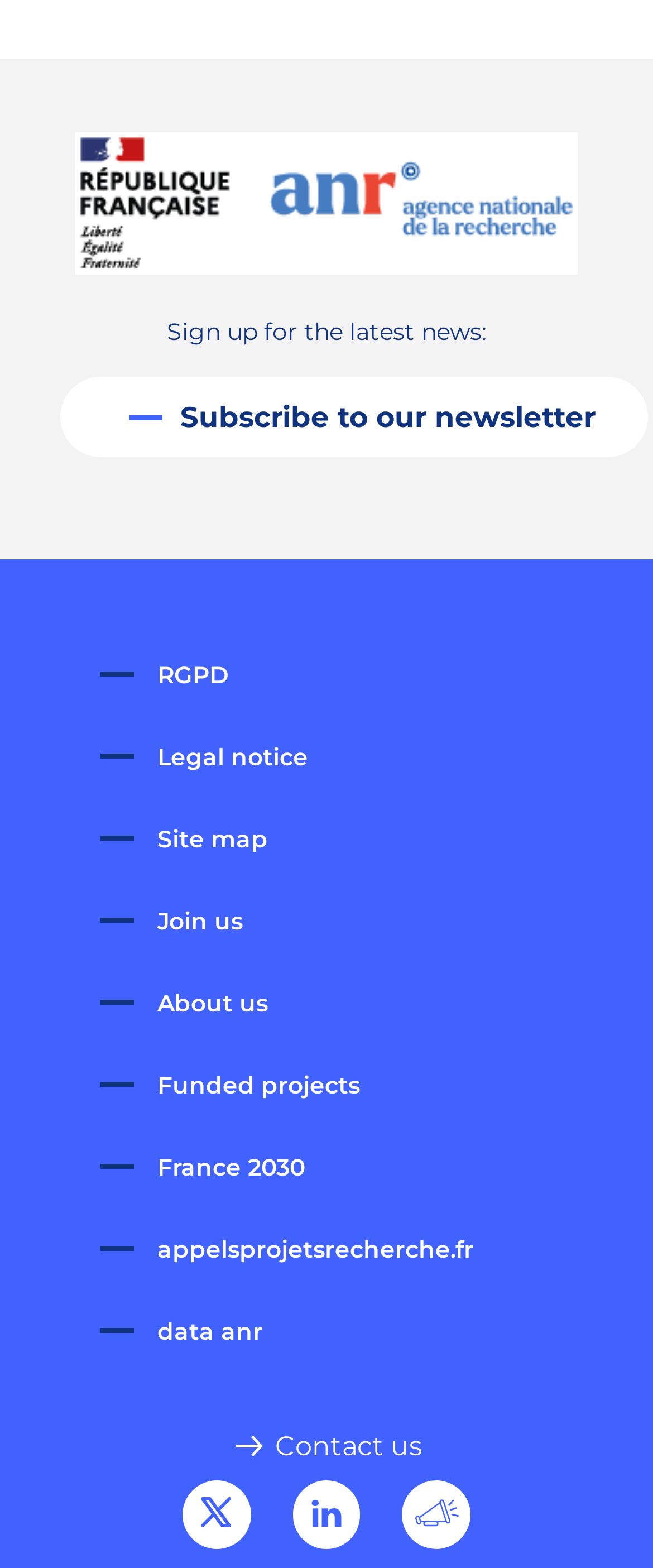From the image, can you give a detailed response to the question below:
What is the purpose of the 'Back to Home' image?

The 'Back to Home' image is located at the top of the webpage, suggesting that it is a navigation element to return to the homepage.